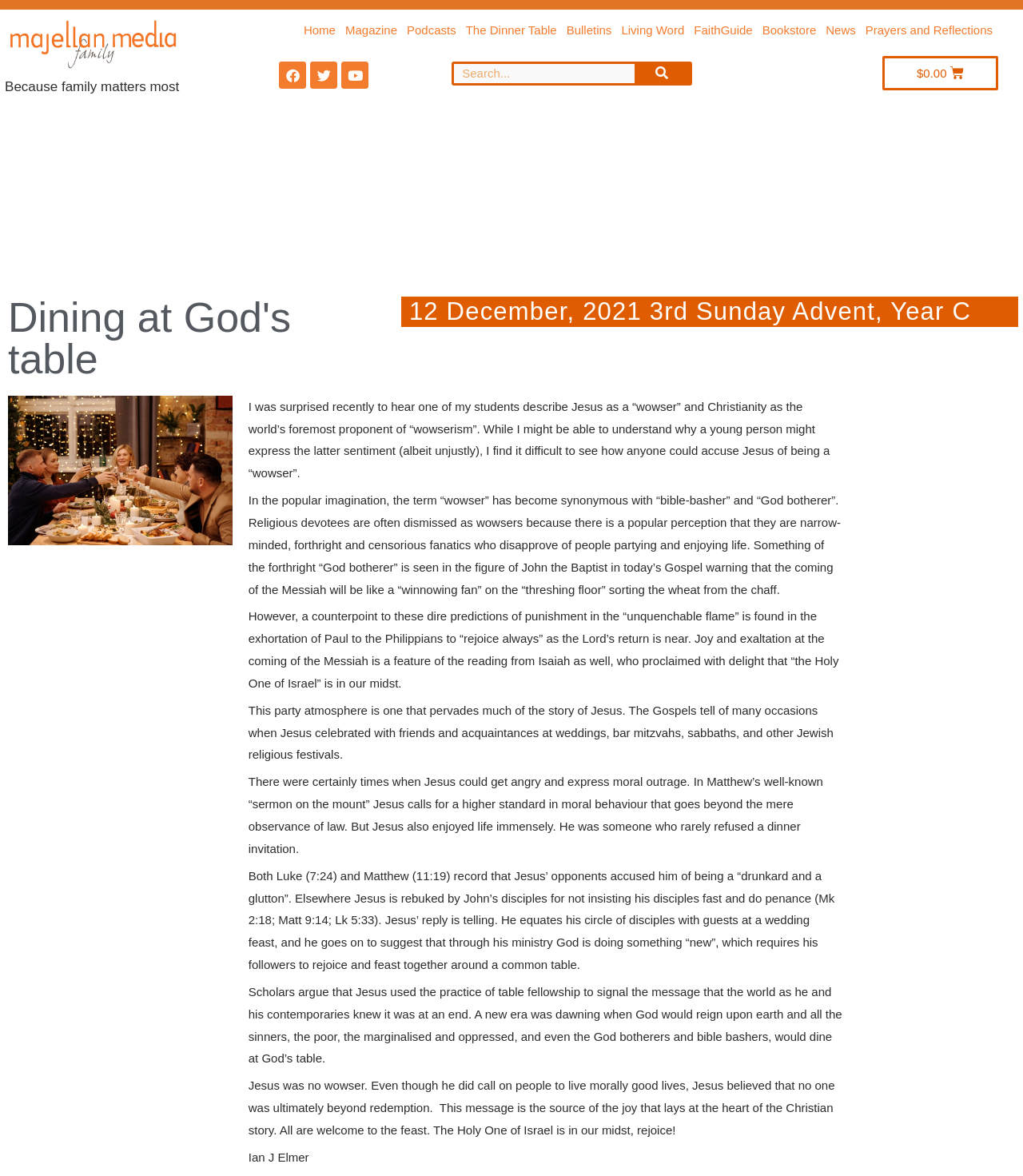How many social media links are there?
Please respond to the question with as much detail as possible.

There are three social media links, namely Facebook, Twitter, and Youtube, located at the top right corner of the webpage.